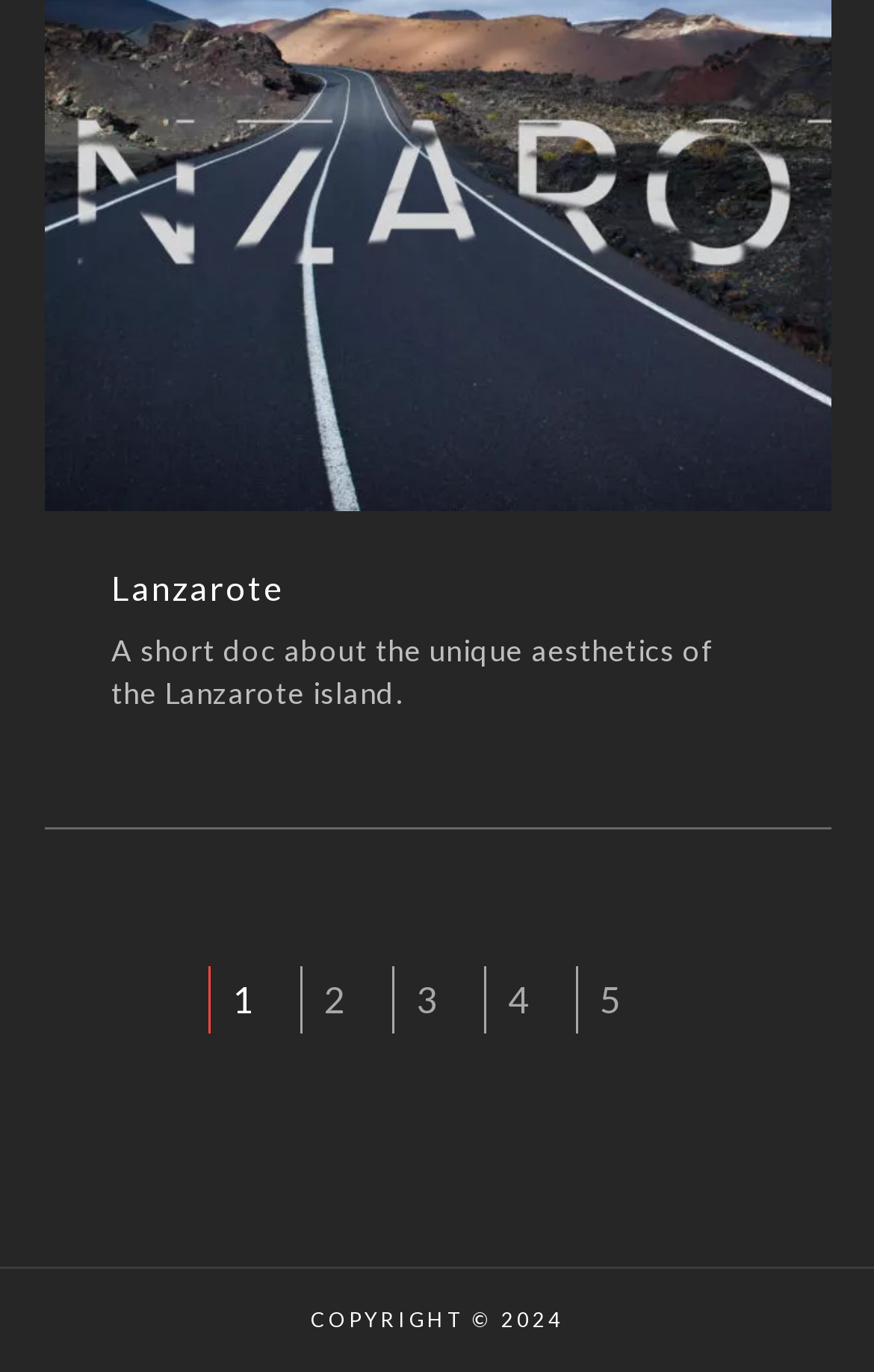Please determine the bounding box coordinates for the UI element described here. Use the format (top-left x, top-left y, bottom-right x, bottom-right y) with values bounded between 0 and 1: title="See who reacted "Like""

None